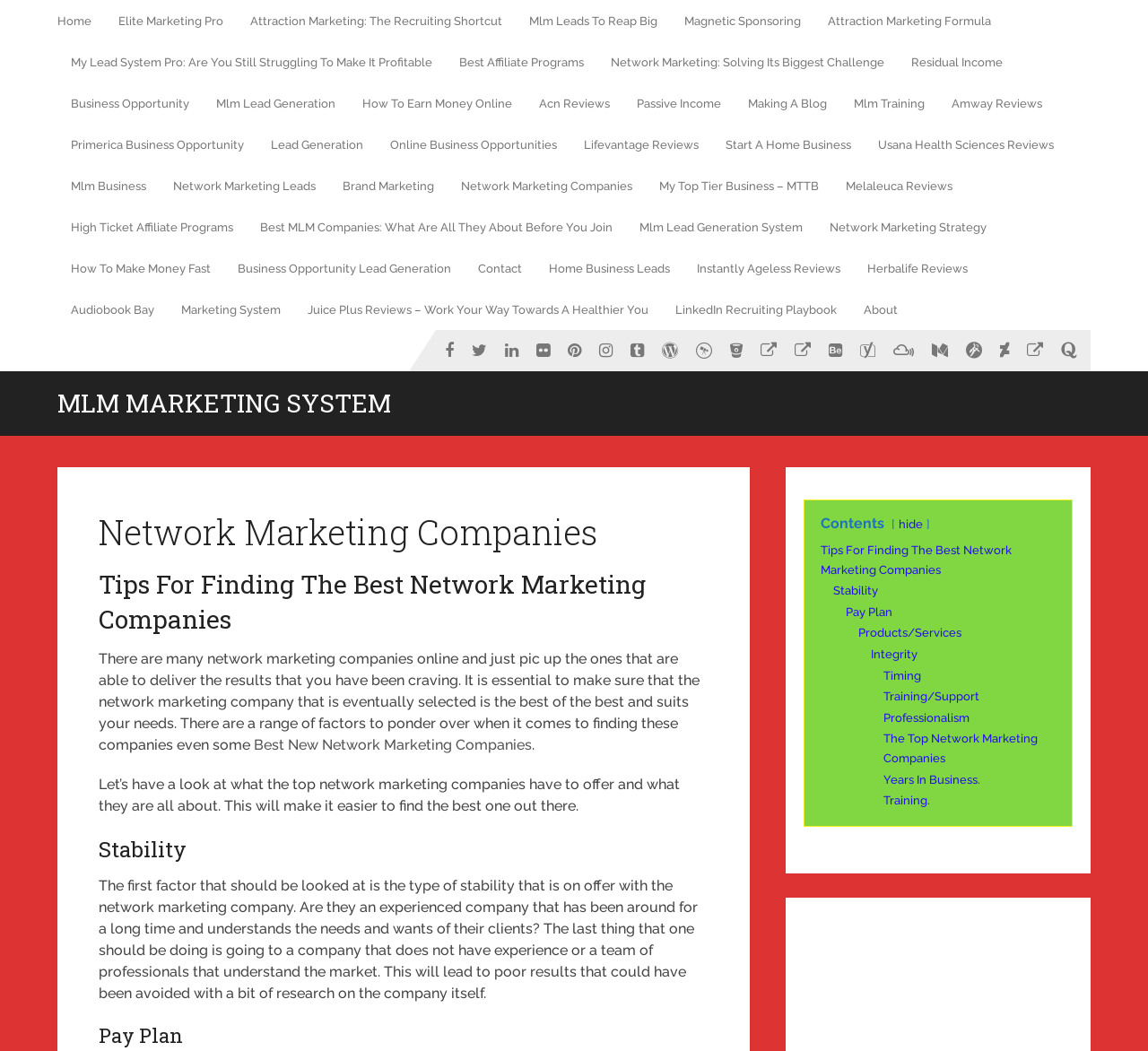Identify the bounding box coordinates of the region that needs to be clicked to carry out this instruction: "Check 'Contact'". Provide these coordinates as four float numbers ranging from 0 to 1, i.e., [left, top, right, bottom].

[0.405, 0.235, 0.466, 0.275]